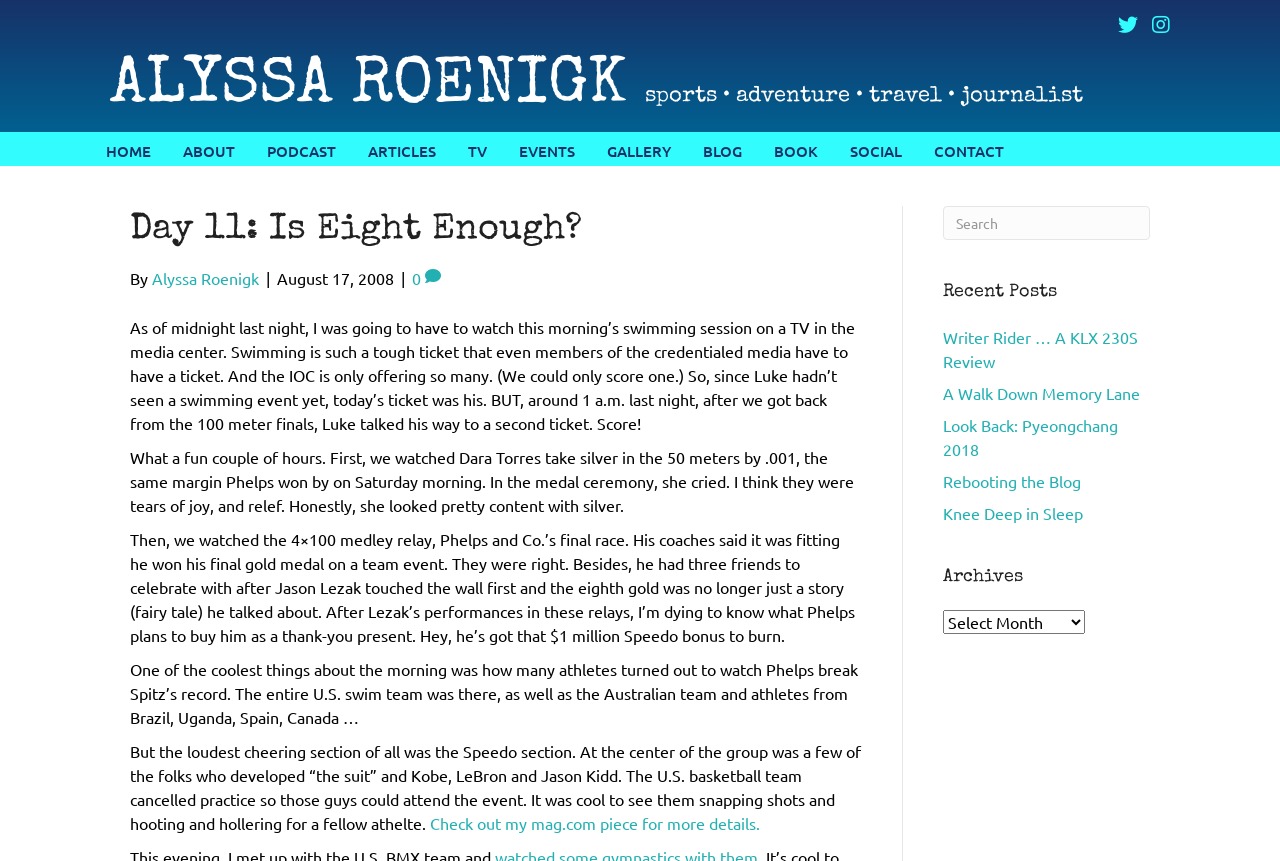Locate the bounding box coordinates of the area to click to fulfill this instruction: "Read the article by Alyssa Roenigk". The bounding box should be presented as four float numbers between 0 and 1, in the order [left, top, right, bottom].

[0.102, 0.312, 0.202, 0.335]